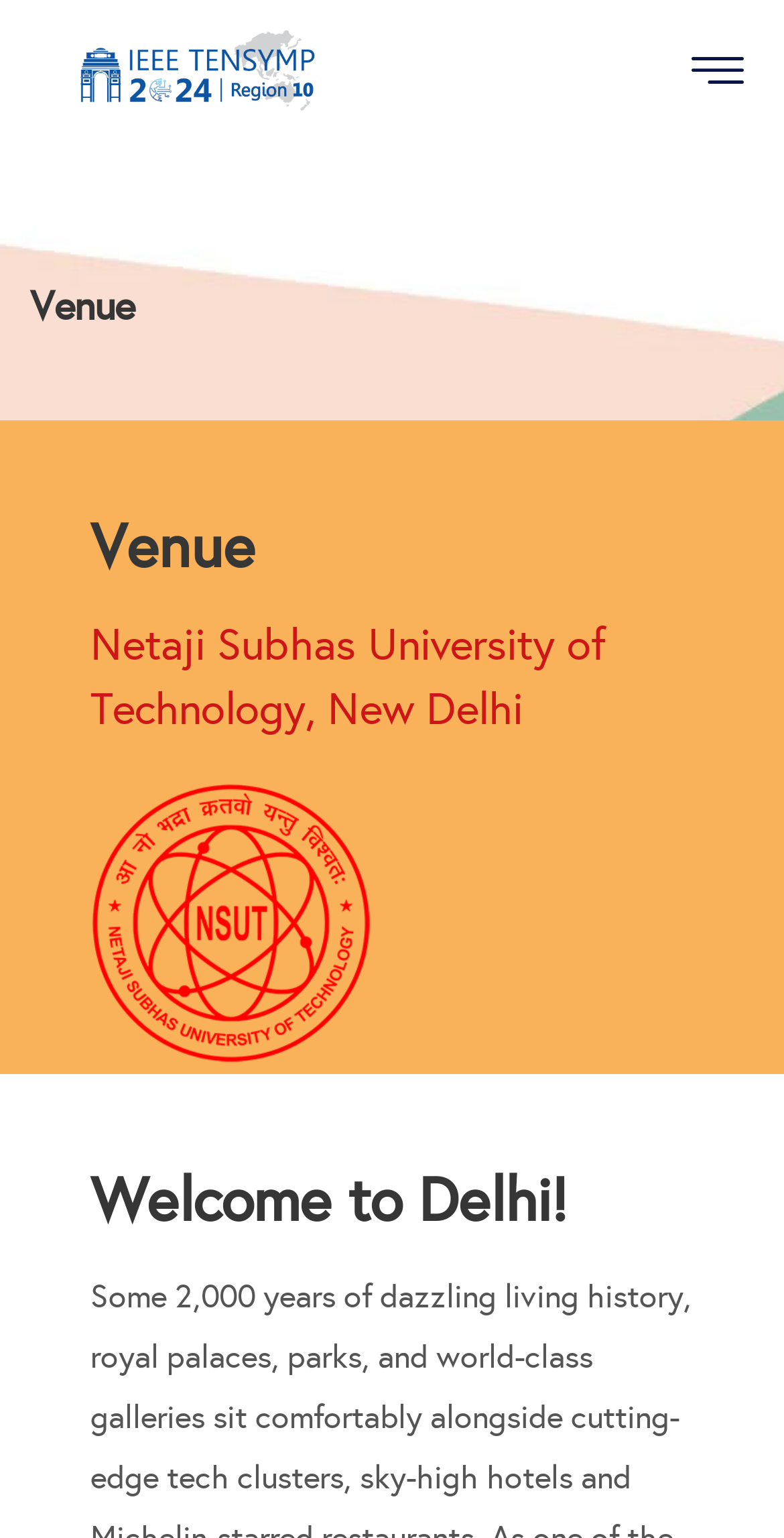Please examine the image and answer the question with a detailed explanation:
What is the location of the venue?

I inferred this answer by looking at the StaticText element that says 'Netaji Subhas University of Technology, New Delhi', which suggests that the venue is located in New Delhi.